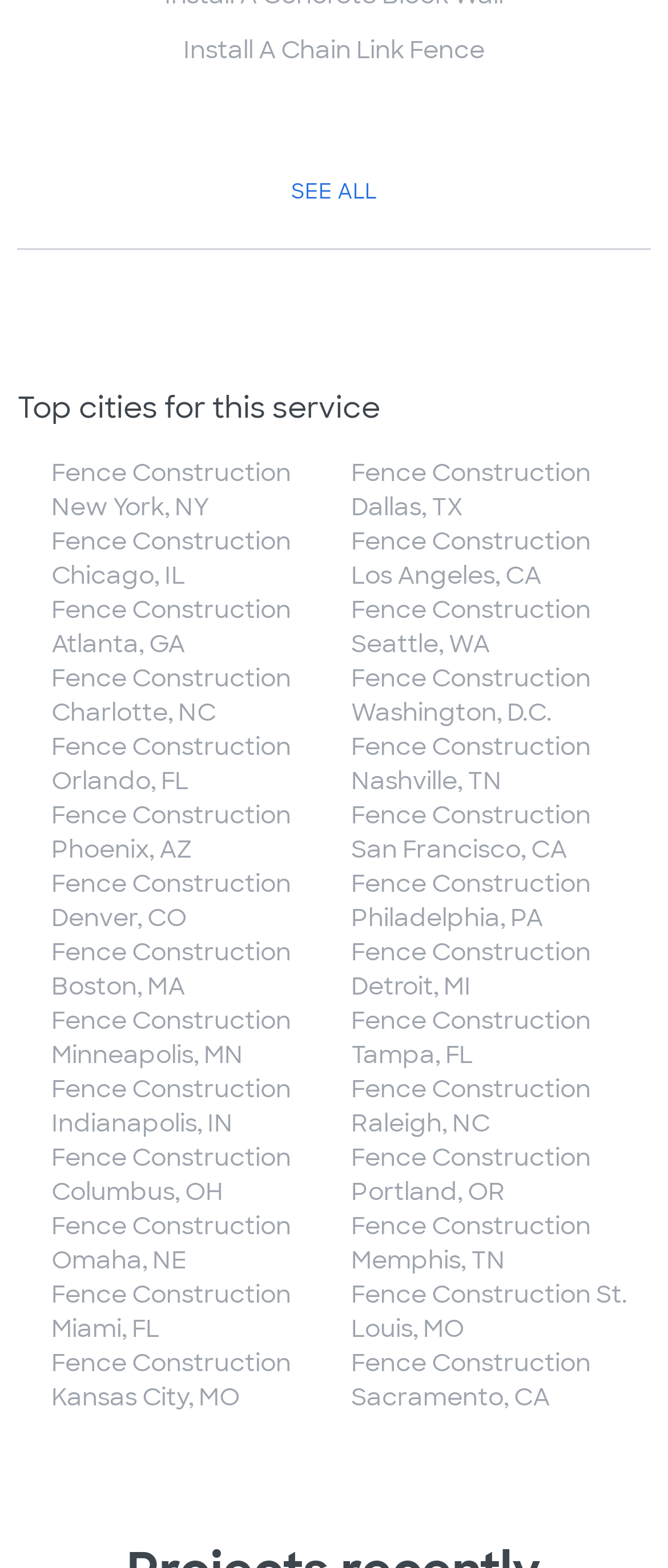Please identify the bounding box coordinates of the element I should click to complete this instruction: 'Install a patterned double width brick wall'. The coordinates should be given as four float numbers between 0 and 1, like this: [left, top, right, bottom].

[0.114, 0.616, 0.886, 0.636]